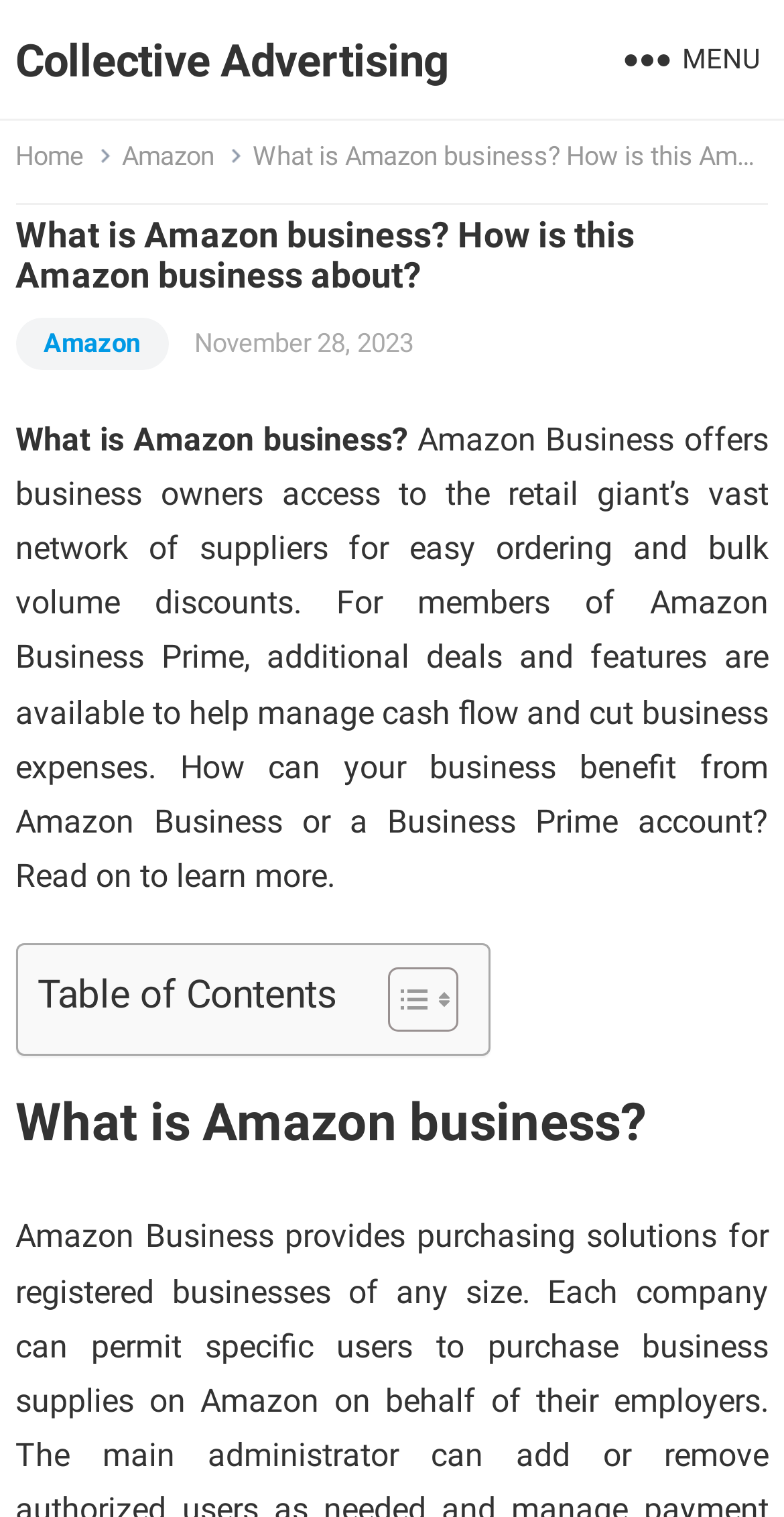What is the name of the link above the main heading?
Kindly offer a detailed explanation using the data available in the image.

I found the name of the link above the main heading by examining the link element that is a child of the header element. The link element has the text 'Amazon'.